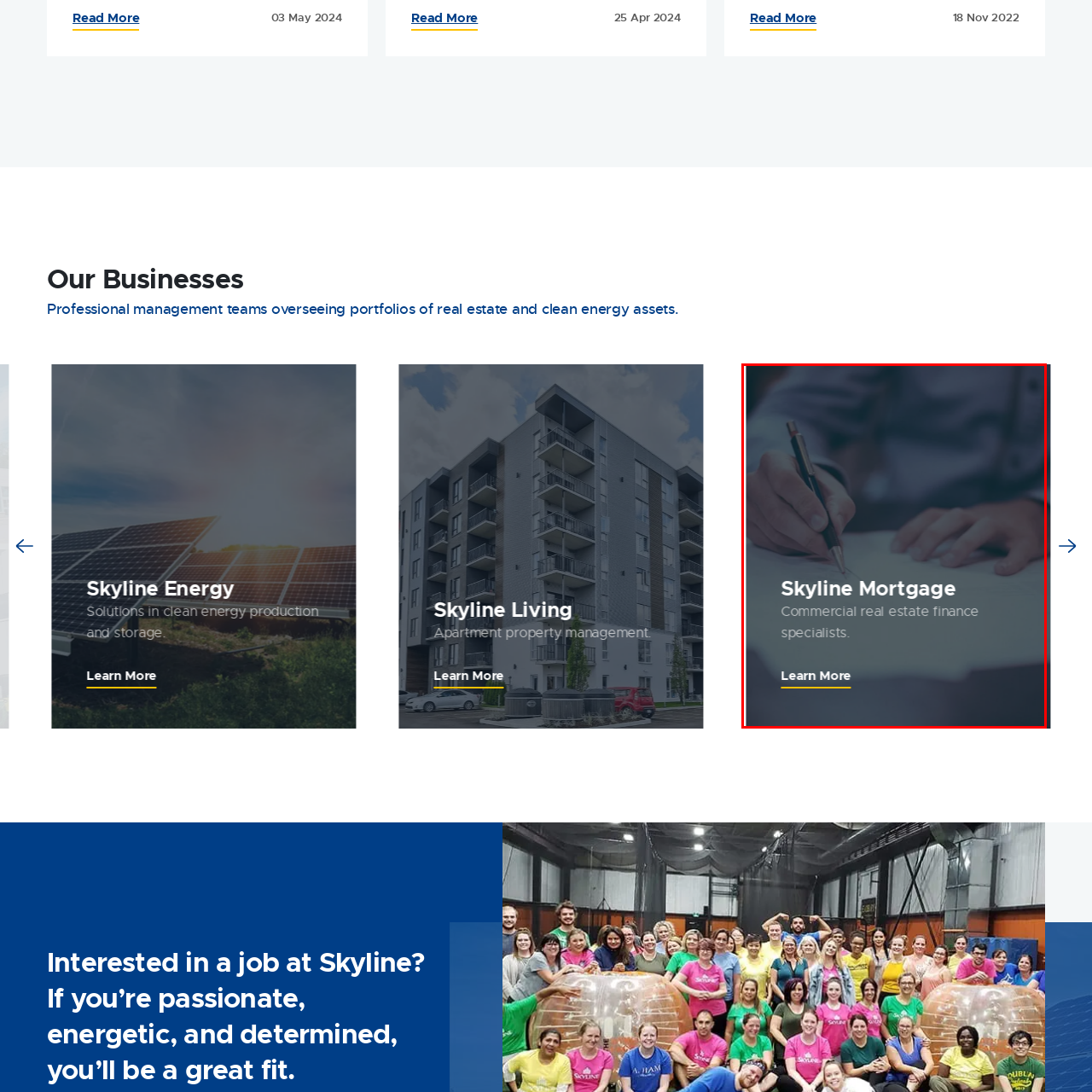Explain in detail what is happening within the highlighted red bounding box in the image.

The image features a well-lit scene showcasing a hand holding a pen poised over paperwork, reflecting a professional environment. Overlaying this visual is the text "Skyline Mortgage," indicating the focus on real estate finance specialization. Below, it states "Commercial real estate finance specialists," emphasizing the expertise offered by Skyline Mortgage. A call-to-action button reads "Learn More," inviting viewers to explore further details about the services provided. This image effectively conveys a sense of professionalism and expertise in financial services related to commercial real estate.